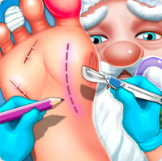What is the medical tool being used in the procedure?
Using the information presented in the image, please offer a detailed response to the question.

The image shows Santa Claus undergoing a medical procedure, and the surgical tools being used include a scalpel, which is a common instrument used in medical operations.